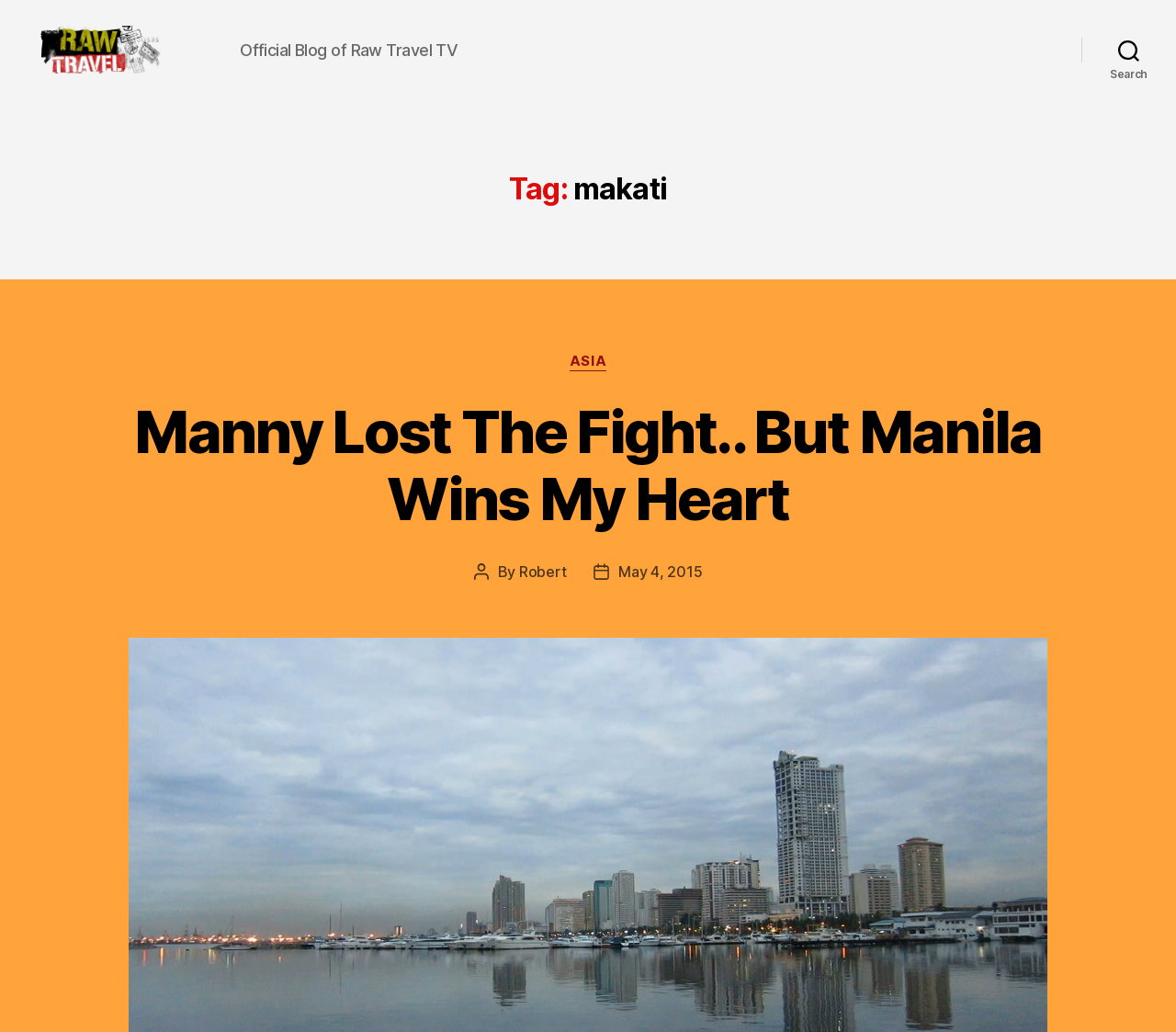Please answer the following question using a single word or phrase: 
Who wrote the post?

Robert